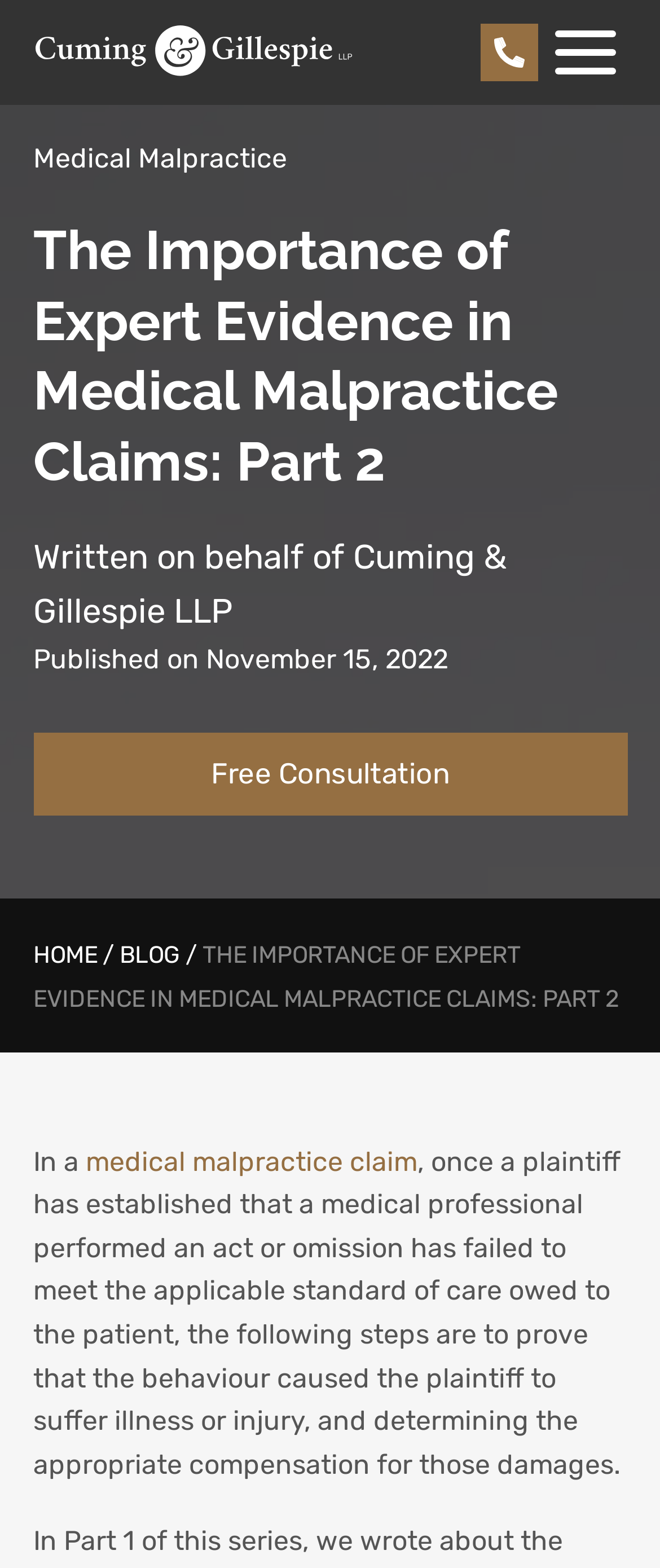Please answer the following question using a single word or phrase: 
What is the topic of the article?

Medical Malpractice